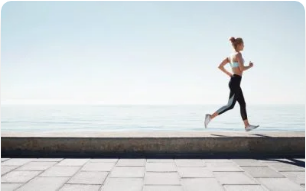What is the purpose of the article?
Using the visual information, respond with a single word or phrase.

To inspire readers to prioritize running